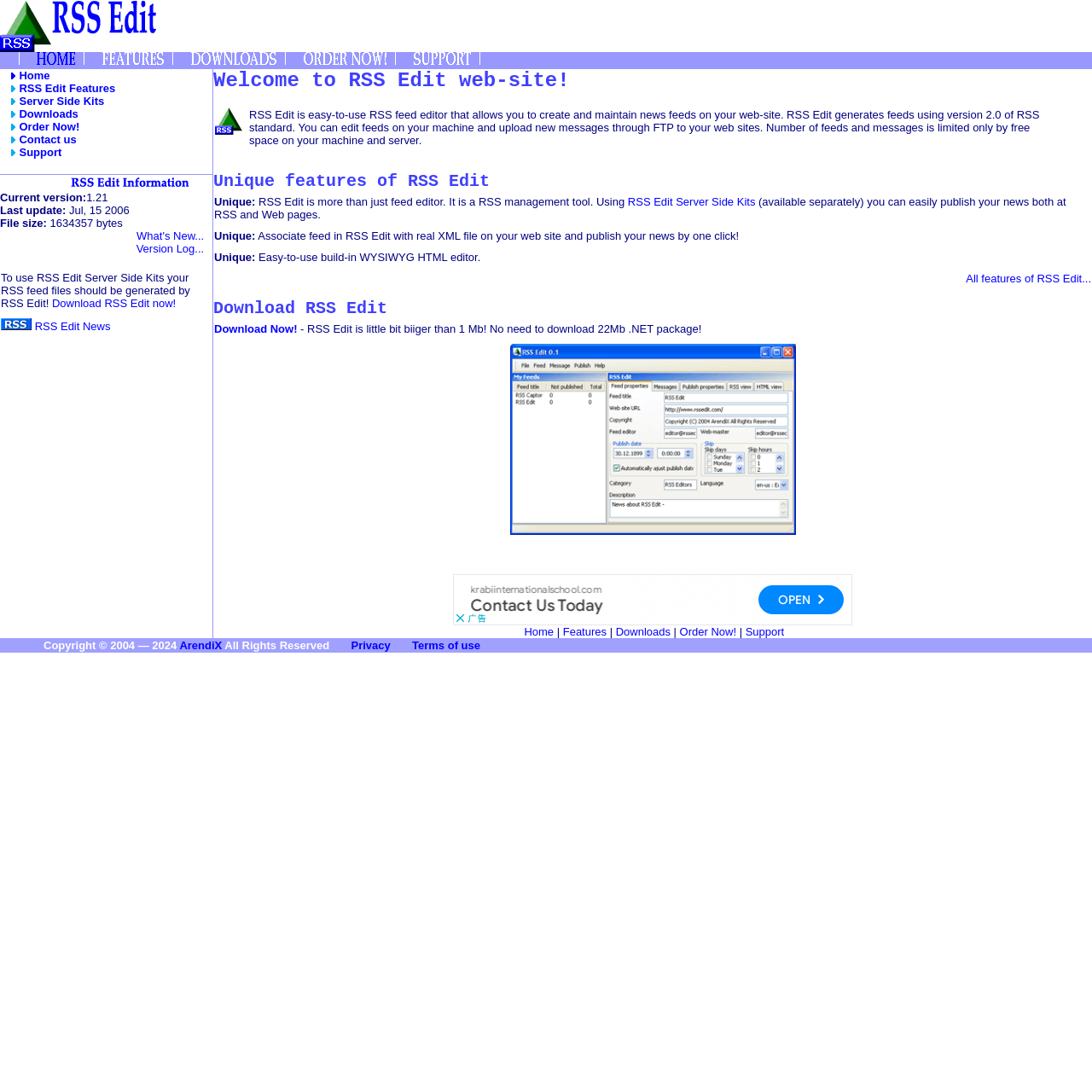Identify the bounding box coordinates of the region I need to click to complete this instruction: "View RSS Edit features".

[0.018, 0.075, 0.106, 0.087]